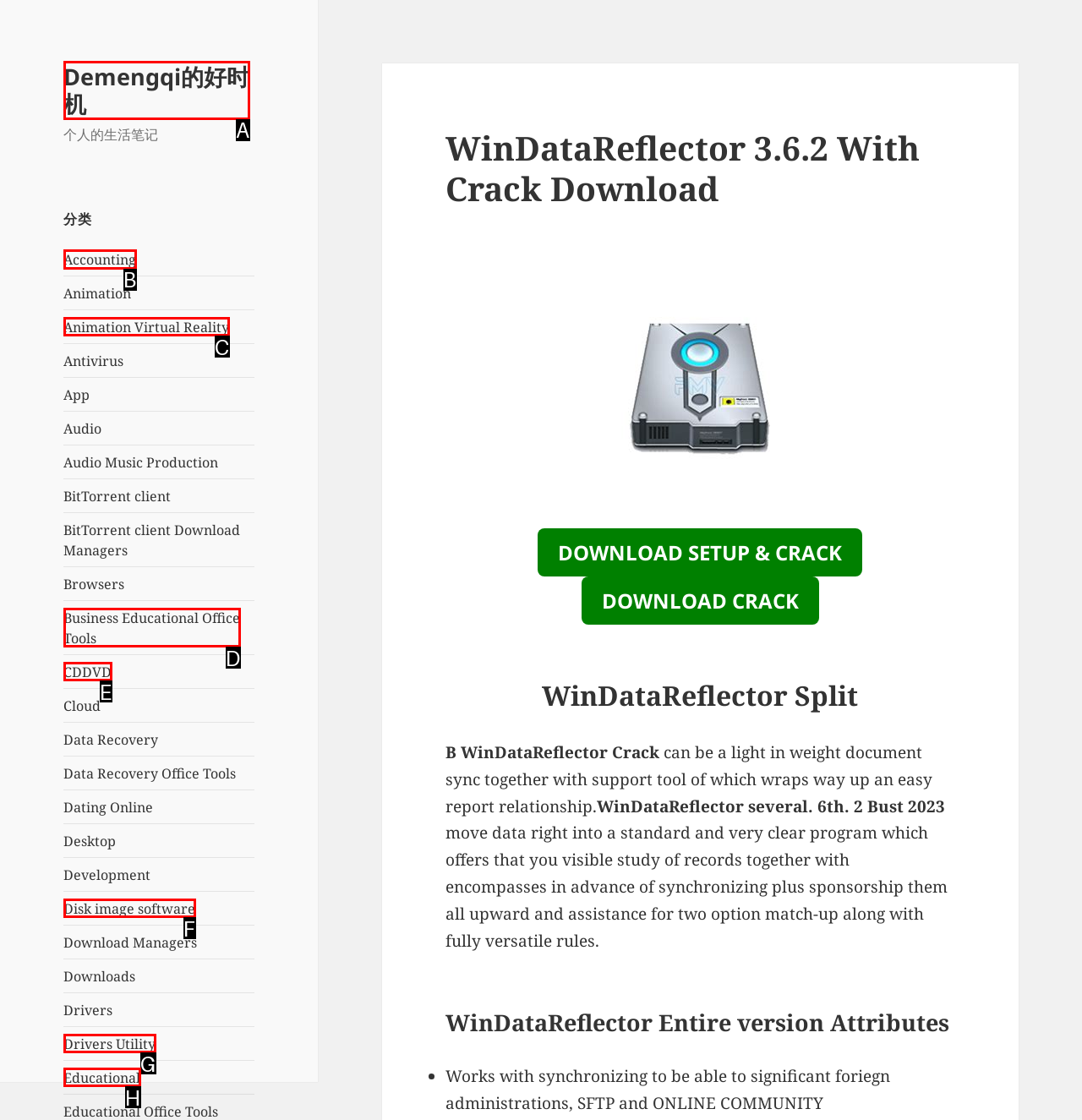Determine the letter of the UI element that you need to click to perform the task: Click on the 'Accounting' category.
Provide your answer with the appropriate option's letter.

B